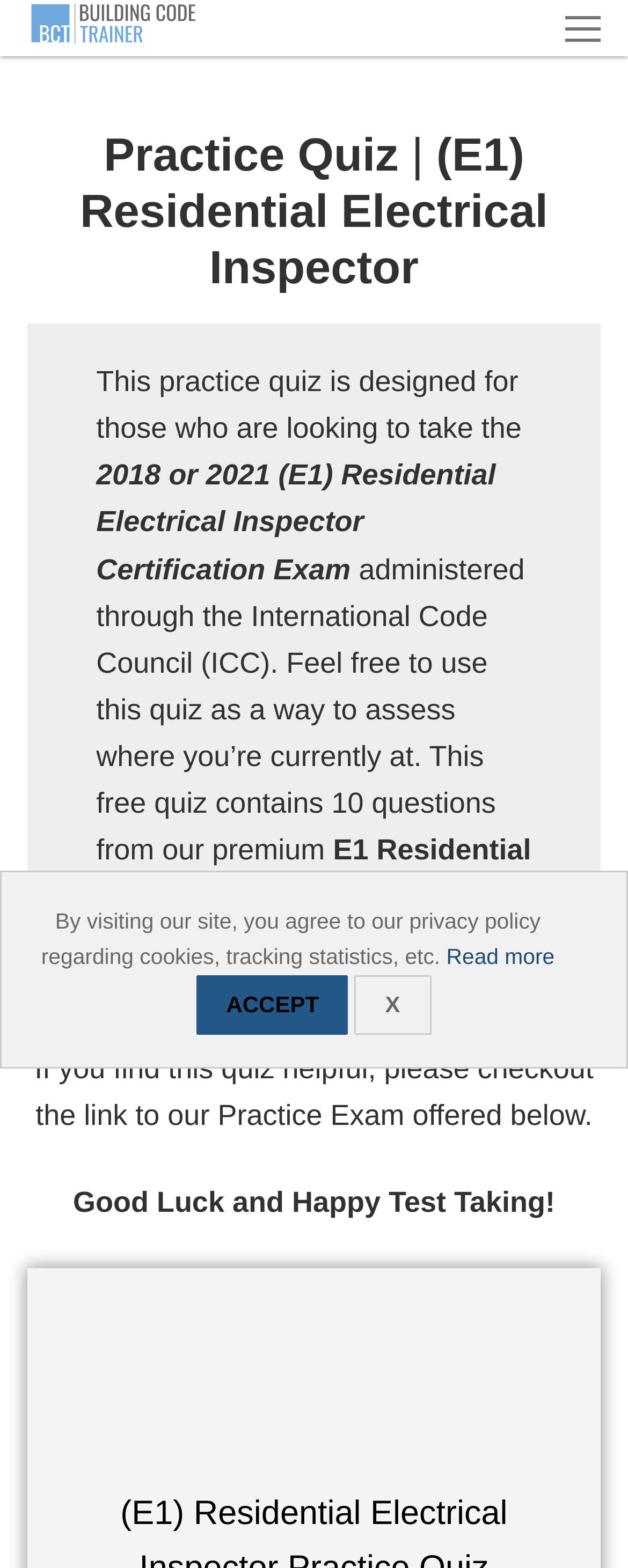Find the bounding box coordinates for the HTML element specified by: "Read more".

[0.711, 0.602, 0.883, 0.618]